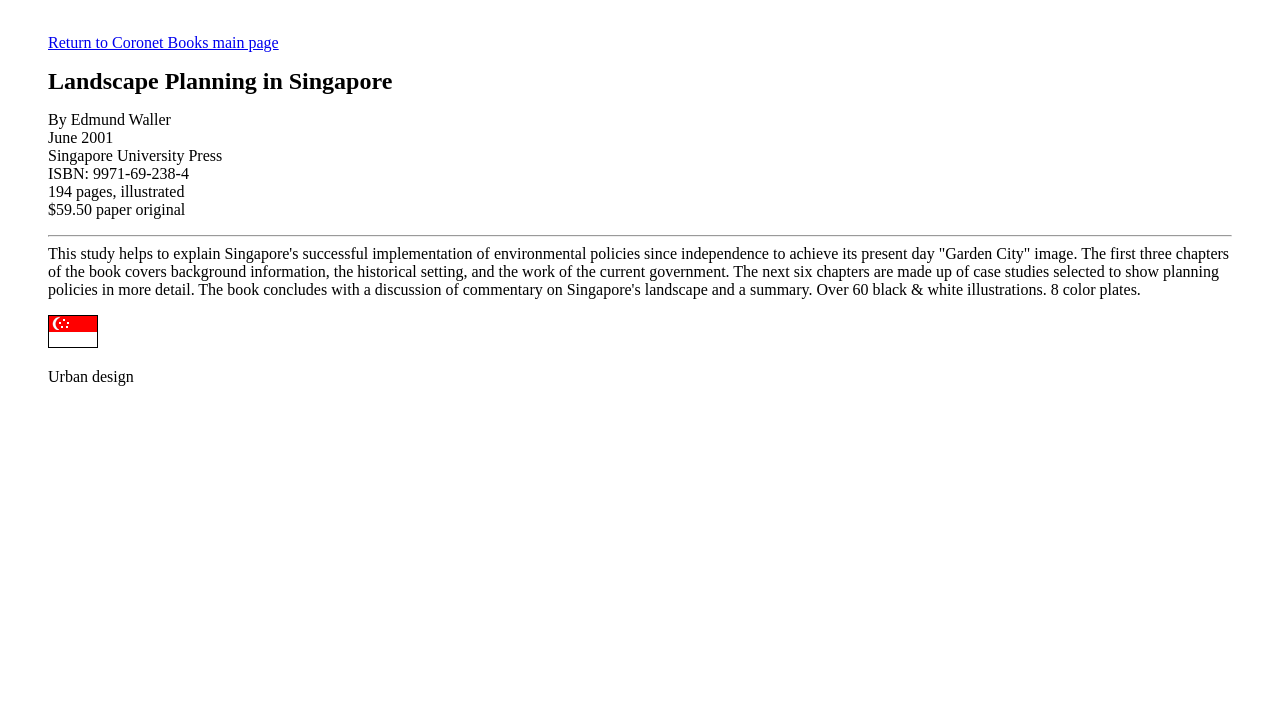Who is the author of the book?
Observe the image and answer the question with a one-word or short phrase response.

Edmund Waller